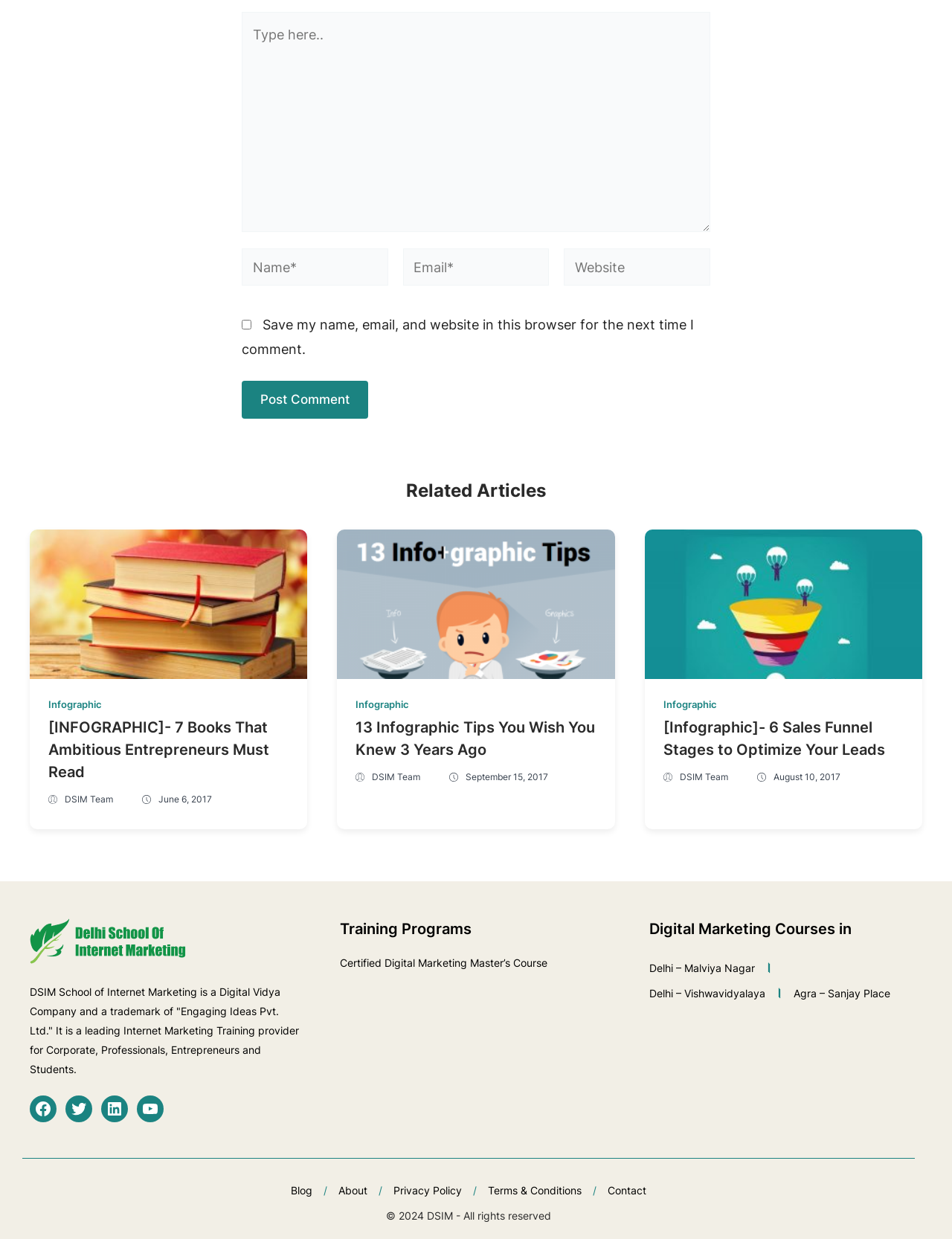Please mark the bounding box coordinates of the area that should be clicked to carry out the instruction: "Click the 'Post Comment' button".

[0.254, 0.307, 0.387, 0.338]